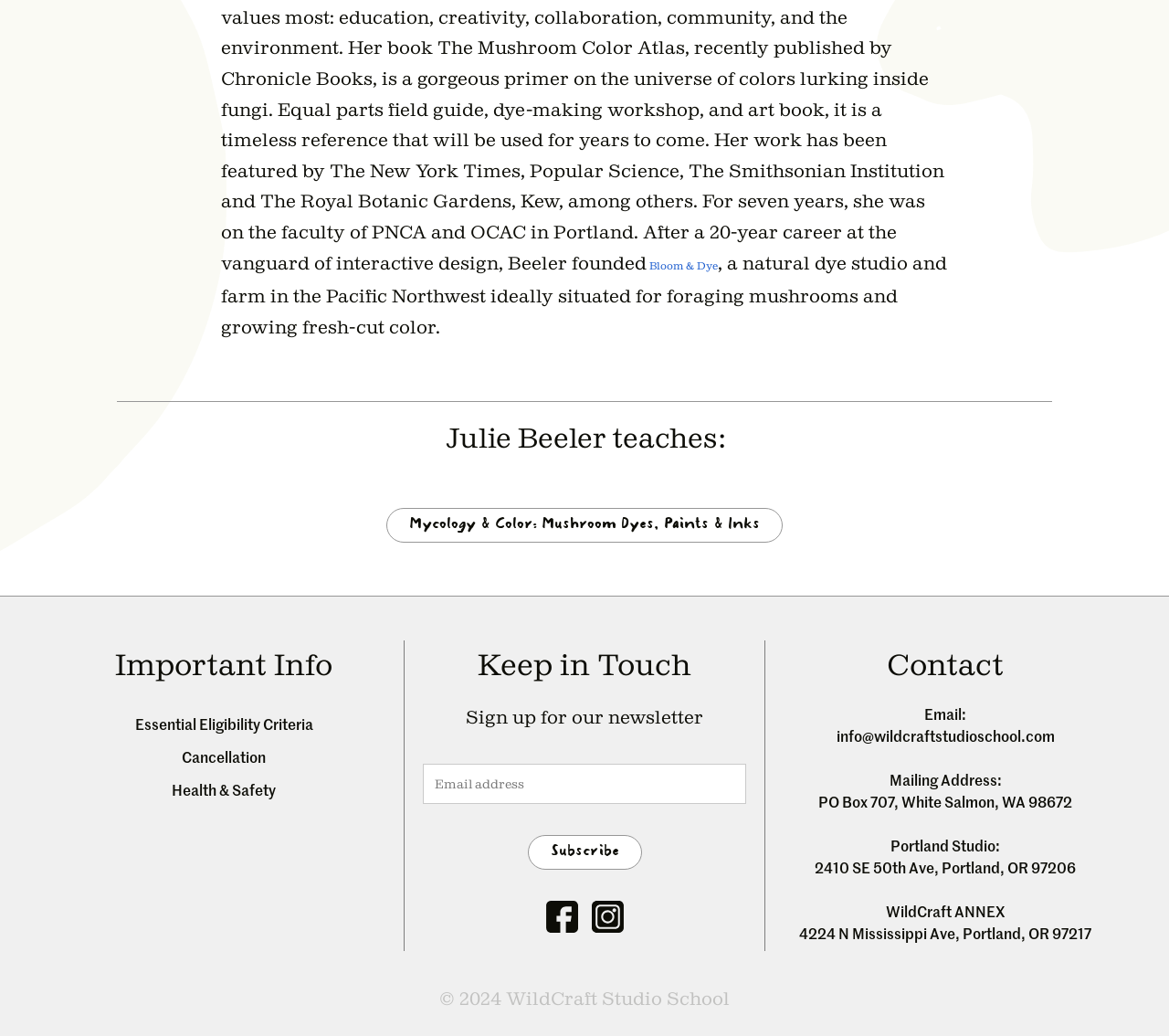Determine the bounding box for the UI element that matches this description: "name="subscribe" value="Subscribe"".

[0.451, 0.806, 0.549, 0.84]